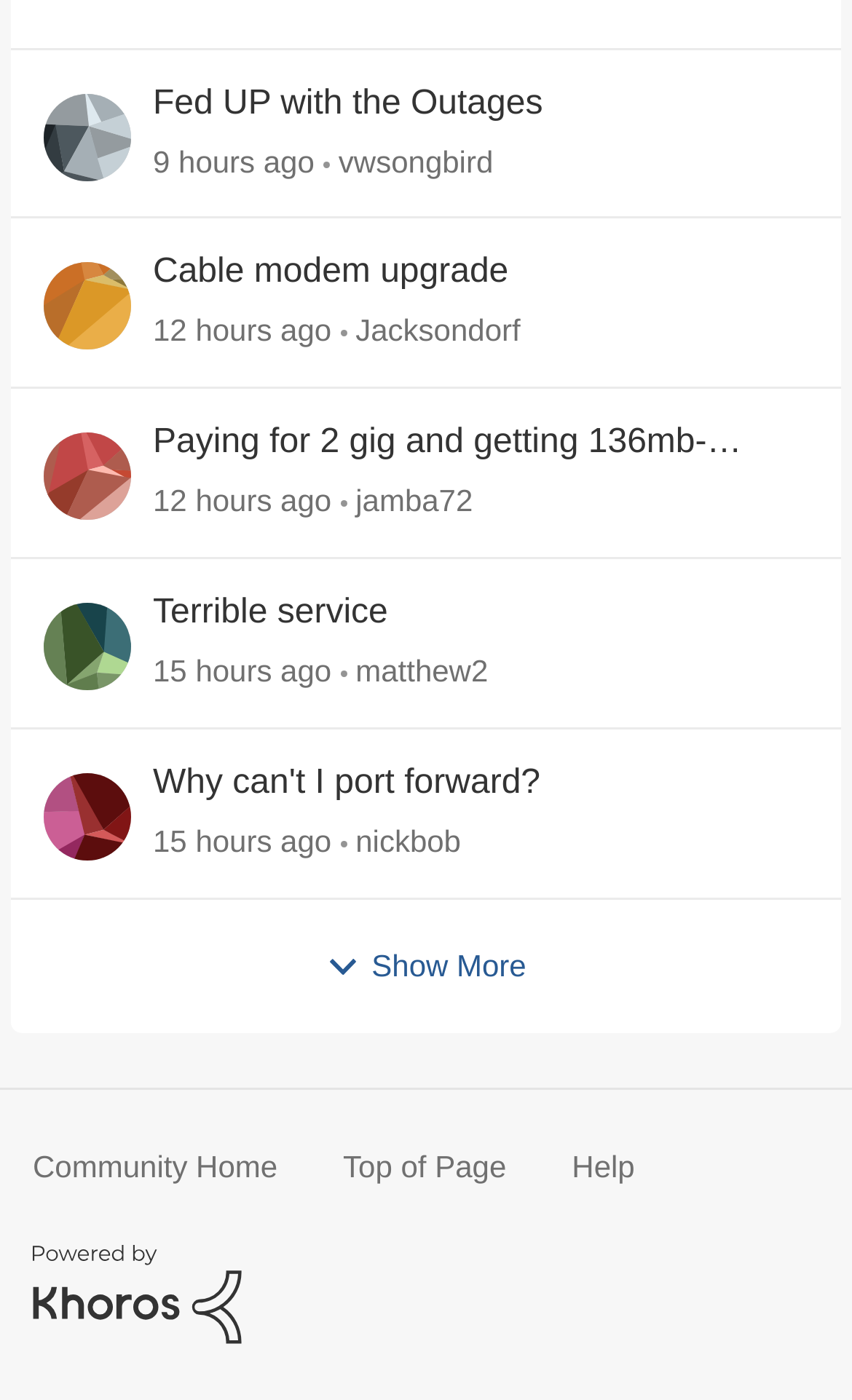Provide the bounding box for the UI element matching this description: "aria-label="Author name Jacksondorf"".

[0.051, 0.188, 0.154, 0.25]